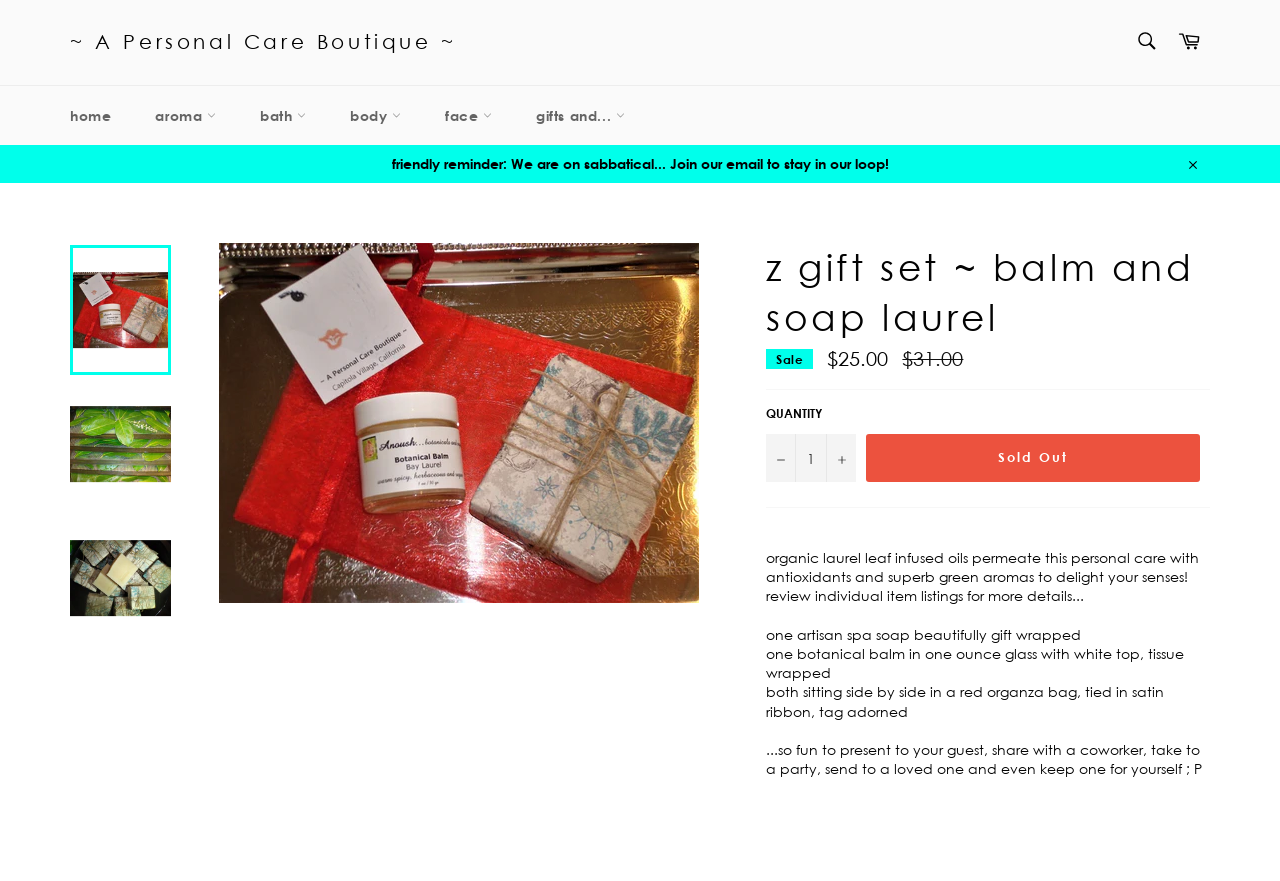What is the purpose of the 'Reduce item quantity by one' button?
Using the image, elaborate on the answer with as much detail as possible.

I found the answer by looking at the button with the text 'Reduce item quantity by one' and the minus sign icon, which suggests that it is used to decrease the quantity of the item.